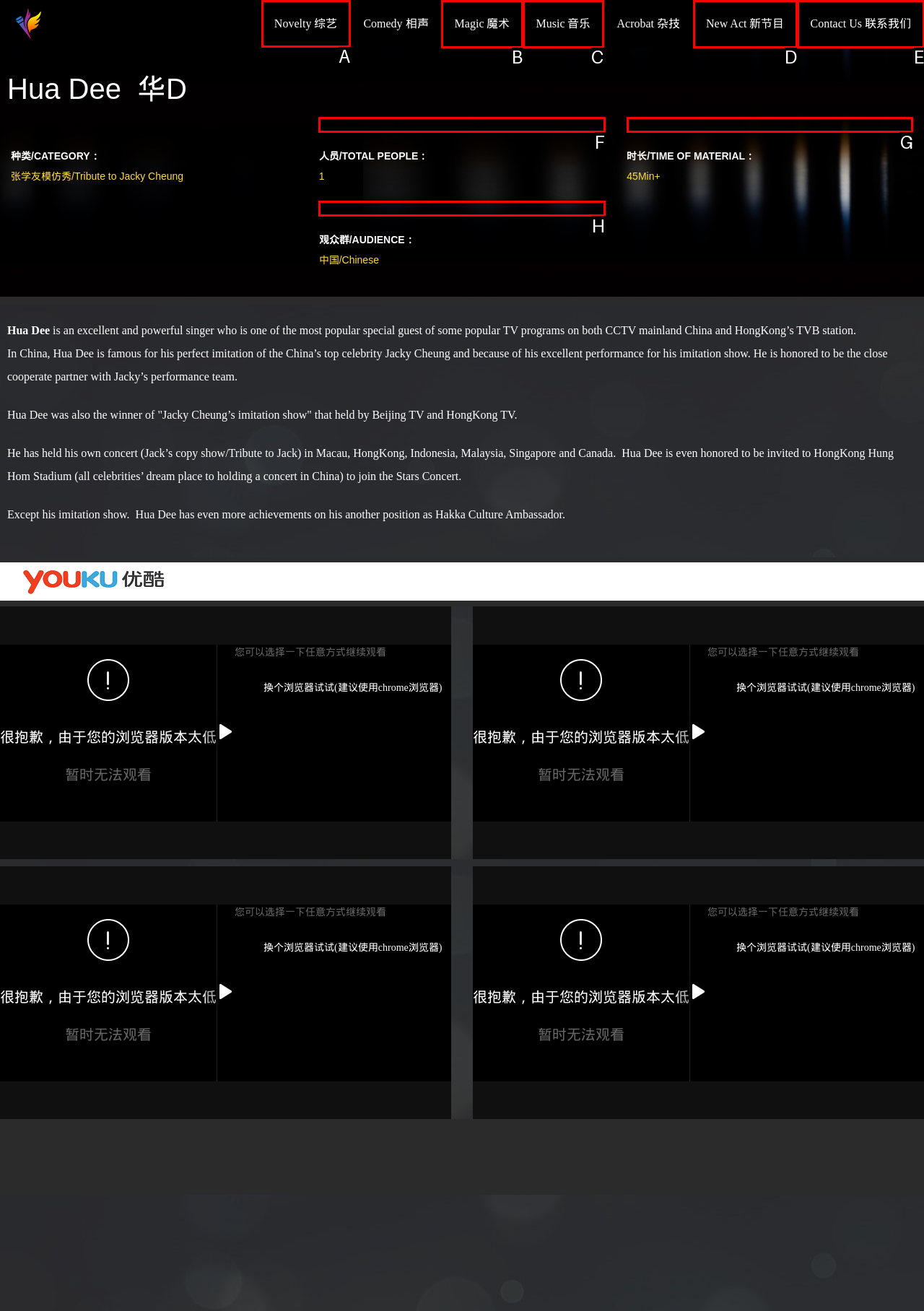Which letter corresponds to the correct option to complete the task: click the 'Novelty 综艺' link?
Answer with the letter of the chosen UI element.

A